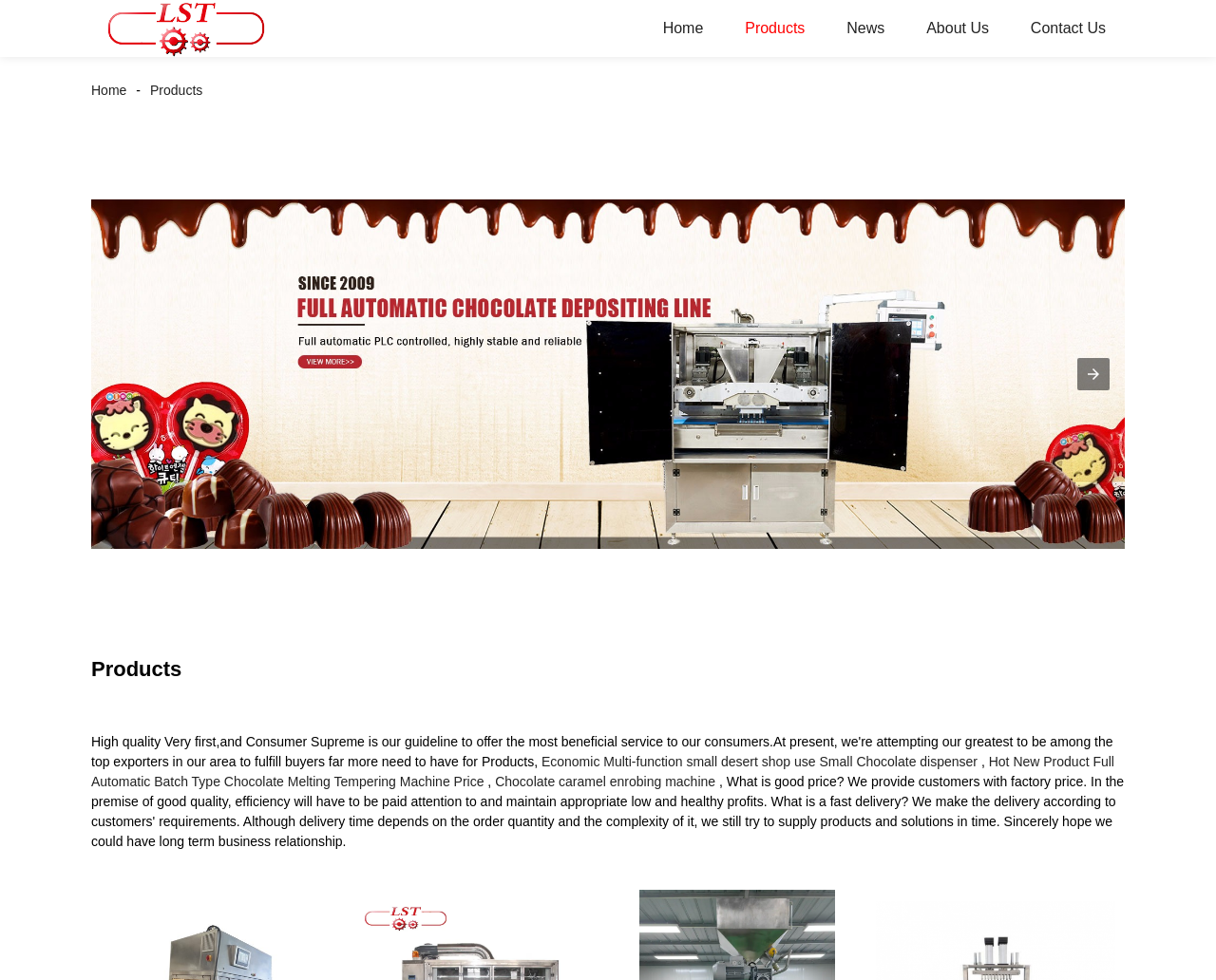Find the bounding box coordinates for the area you need to click to carry out the instruction: "Learn more about the company". The coordinates should be four float numbers between 0 and 1, indicated as [left, top, right, bottom].

[0.746, 0.0, 0.829, 0.058]